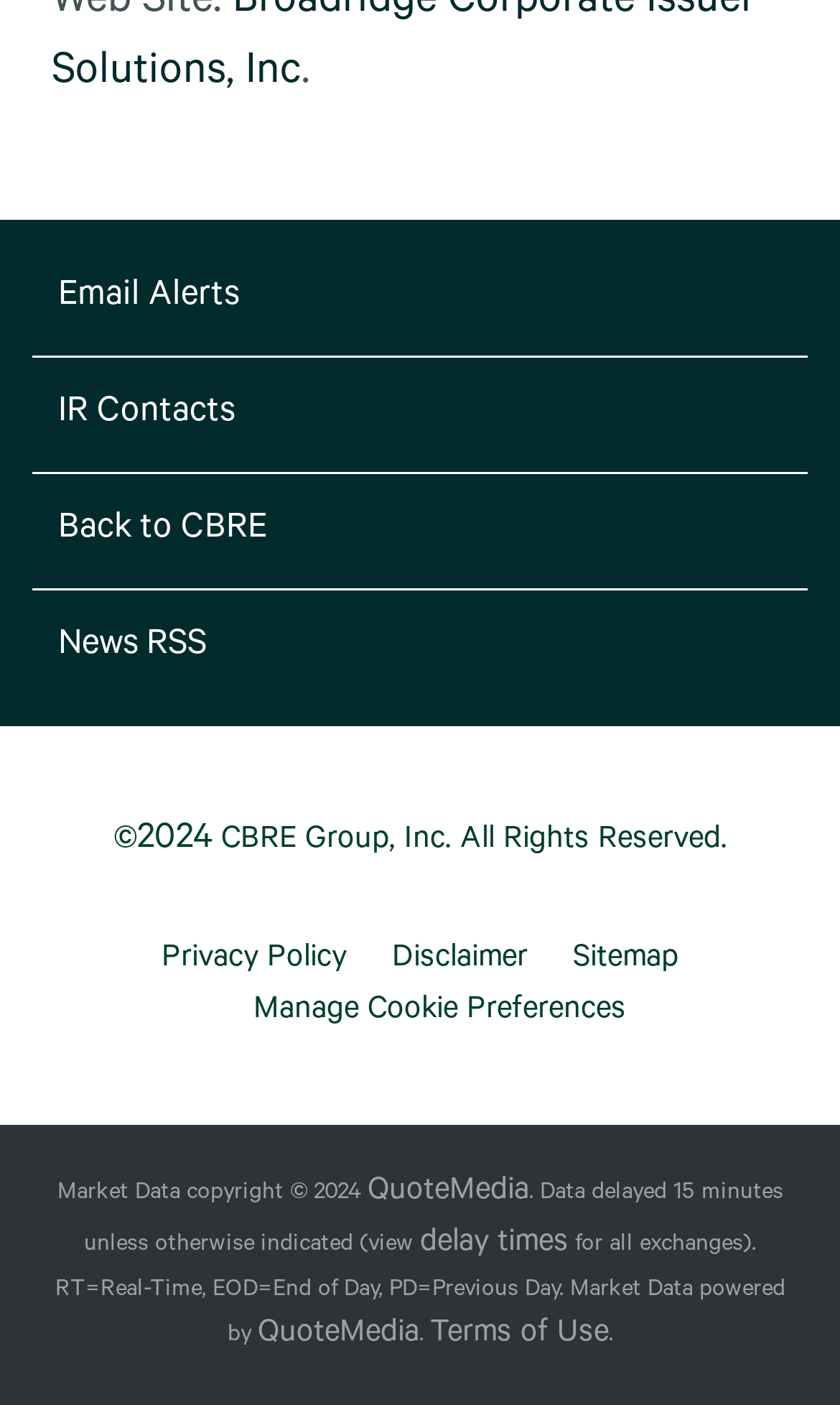Determine the bounding box of the UI element mentioned here: "QuoteMedia". The coordinates must be in the format [left, top, right, bottom] with values ranging from 0 to 1.

[0.437, 0.837, 0.629, 0.862]